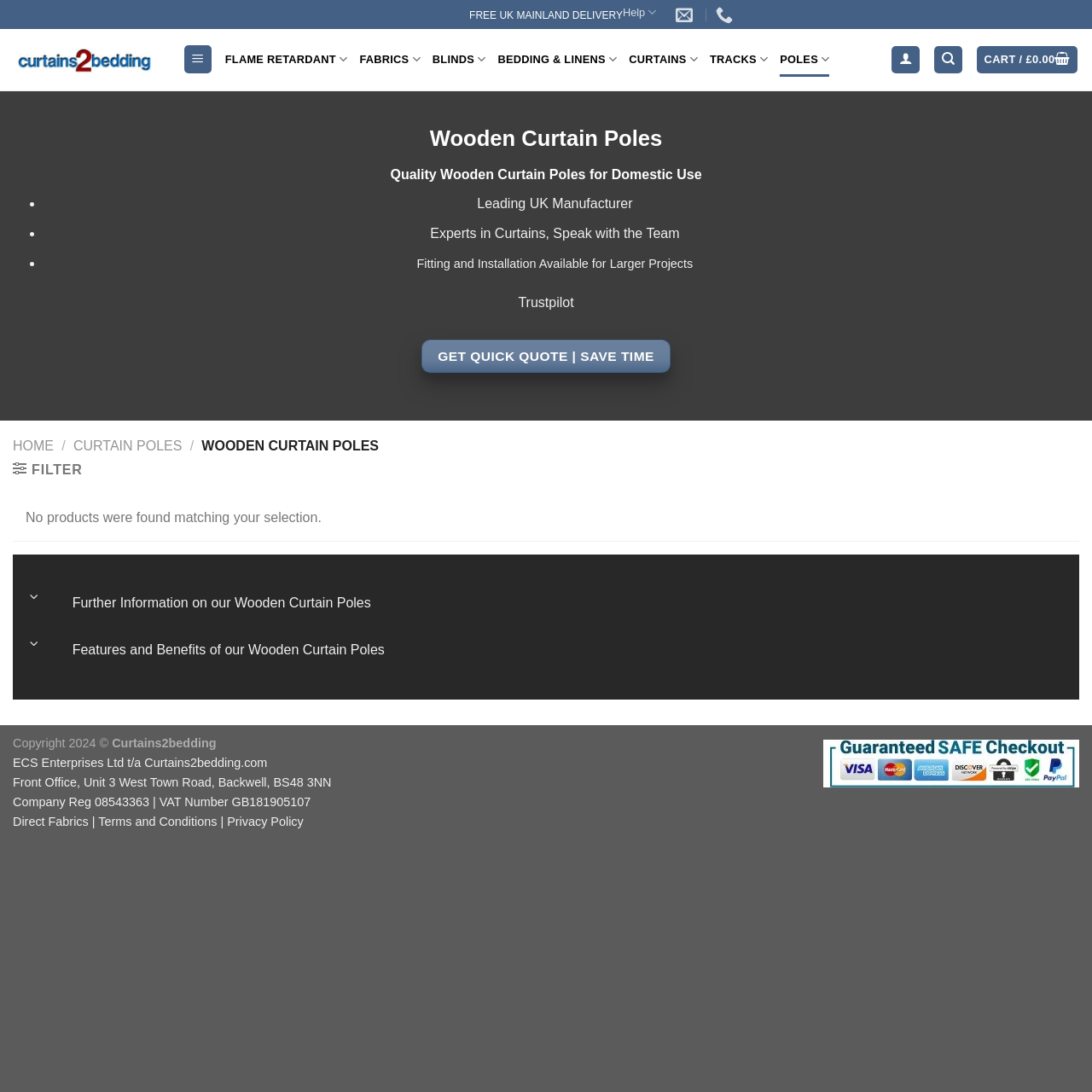What is the current cart total?
Please provide a comprehensive and detailed answer to the question.

I found the current cart total by looking at the top right section of the webpage, where it is mentioned as 'CART / £ 0.00'.